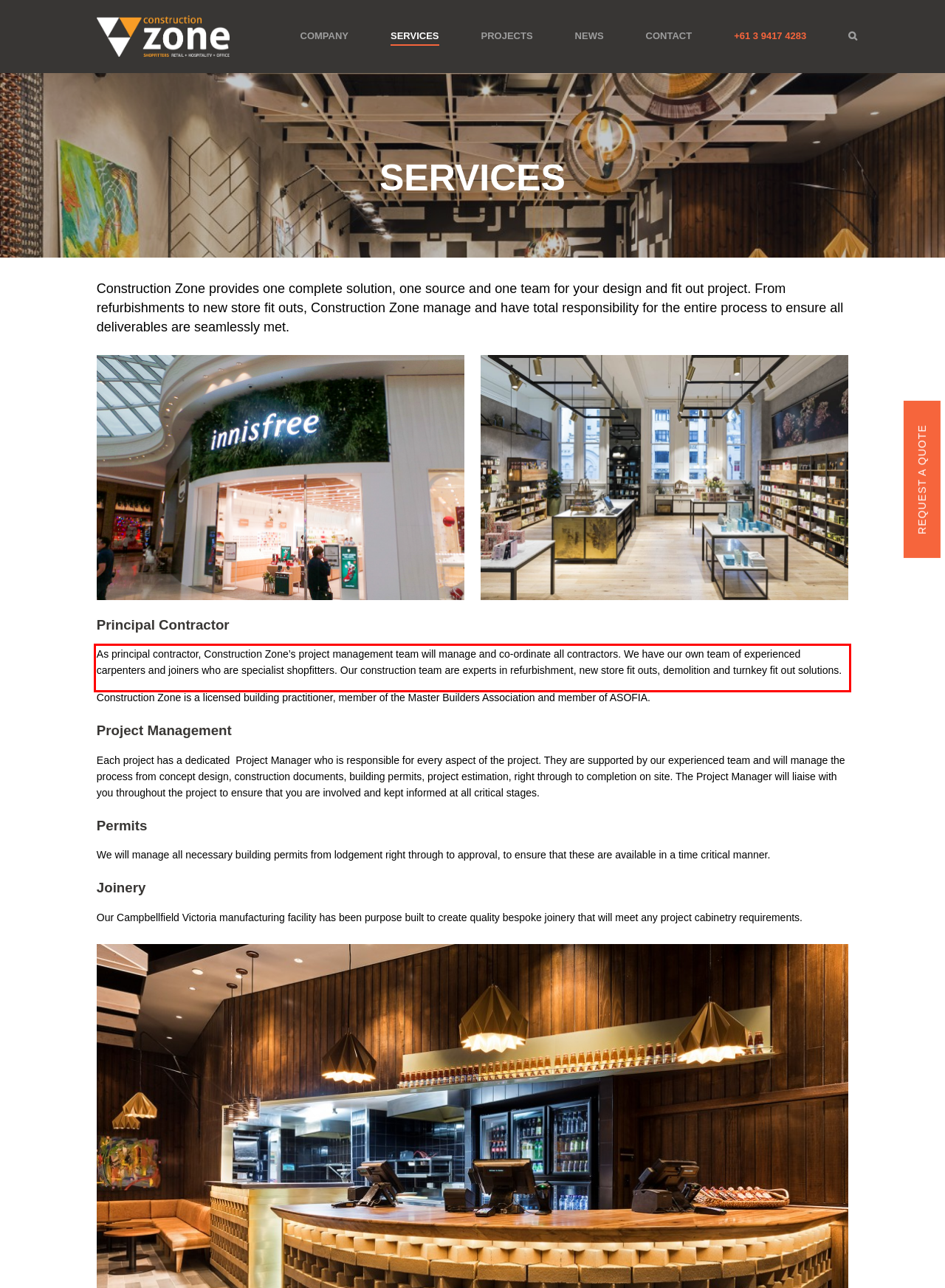Within the provided webpage screenshot, find the red rectangle bounding box and perform OCR to obtain the text content.

As principal contractor, Construction Zone’s project management team will manage and co-ordinate all contractors. We have our own team of experienced carpenters and joiners who are specialist shopfitters. Our construction team are experts in refurbishment, new store fit outs, demolition and turnkey fit out solutions.